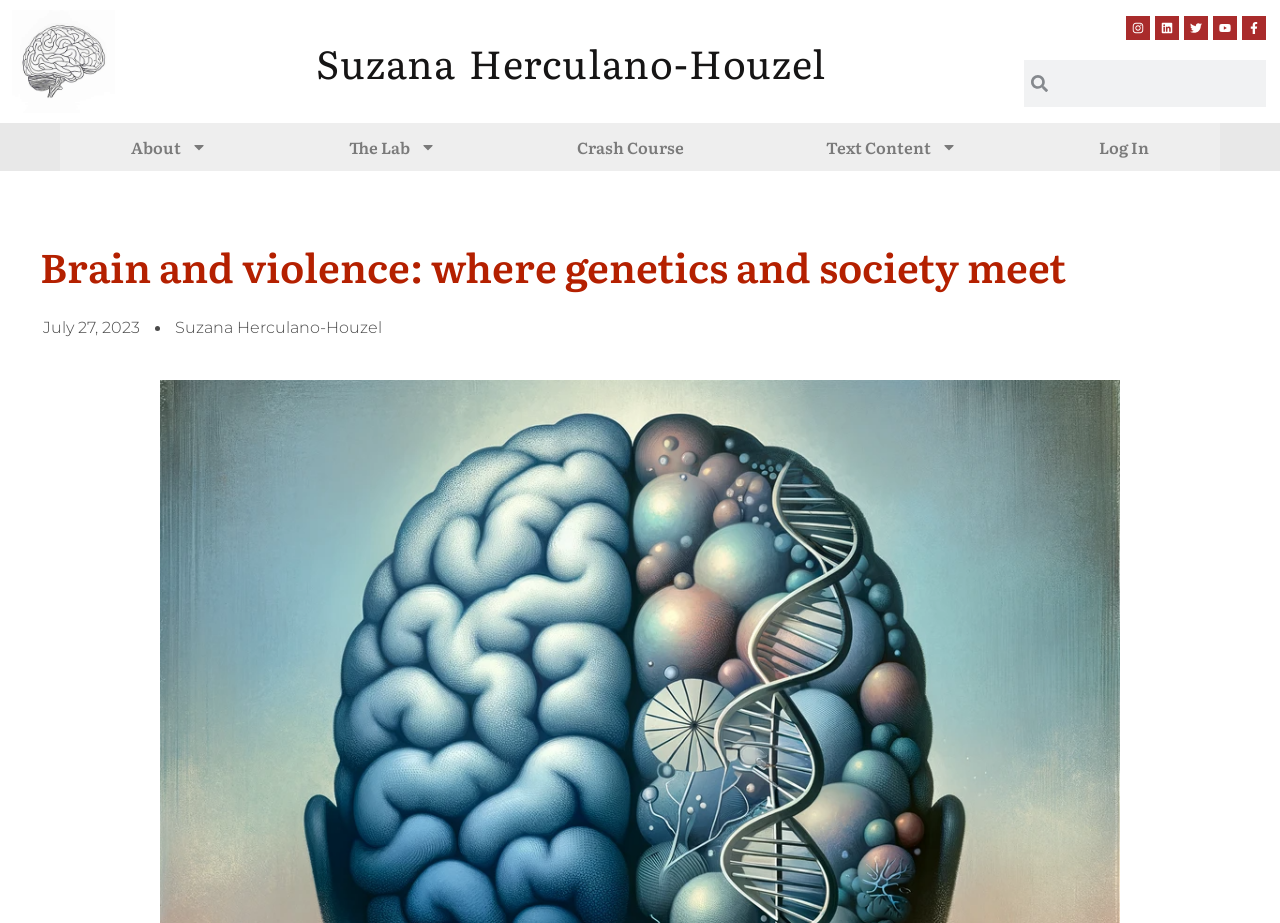What is the author's name?
Provide a fully detailed and comprehensive answer to the question.

I found the author's name by looking at the heading element with the text 'Suzana Herculano-Houzel'.